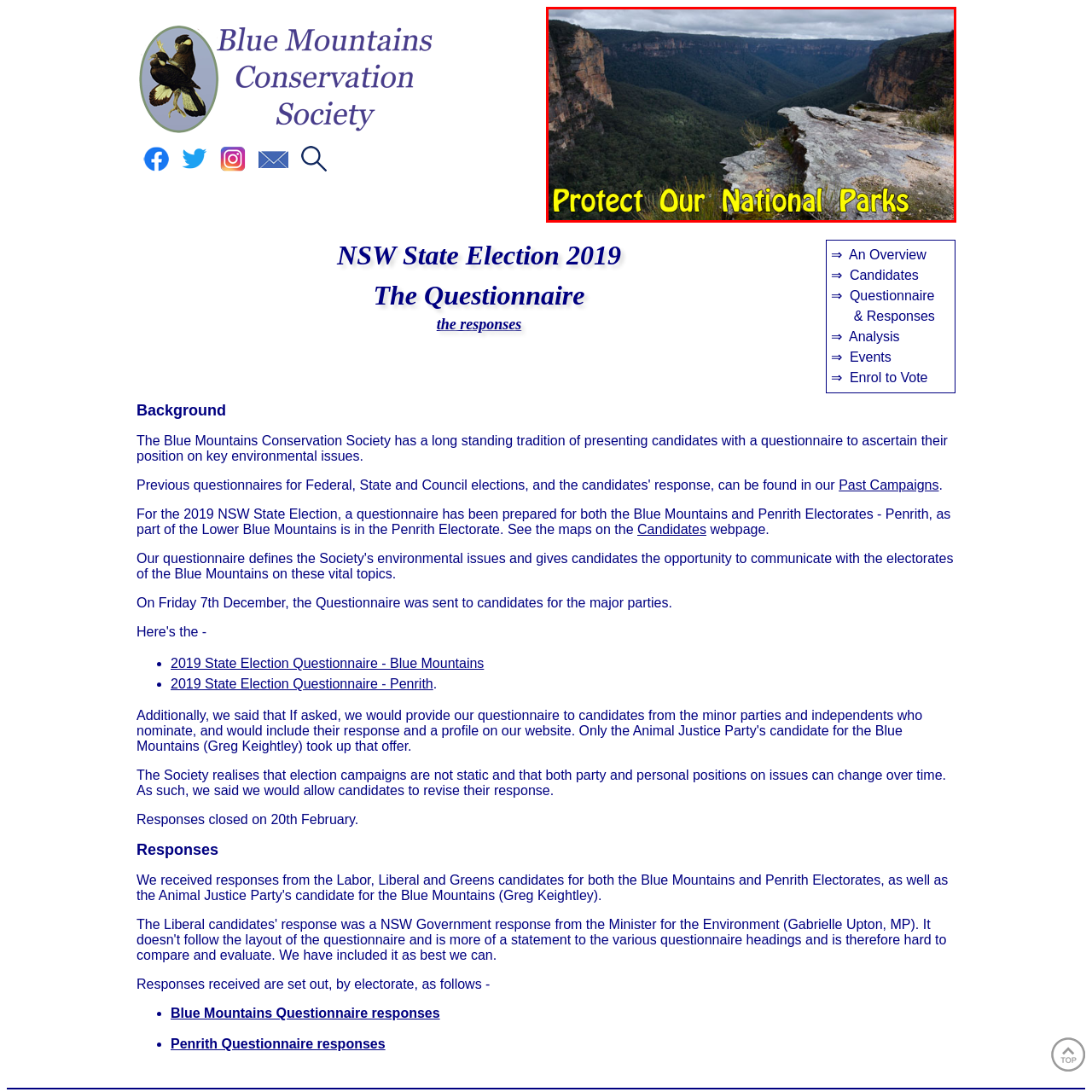Explain comprehensively what is shown in the image marked by the red outline.

The image prominently features the phrase "Protect Our National Parks" in bold yellow letters, set against a striking backdrop of the Blue Mountains. The landscape showcases dramatic cliffs and lush green valleys, emphasizing the natural beauty and ecological significance of the area. The cloudy sky adds a sense of depth and atmospheric interest, highlighting the rugged terrain and inviting viewers to appreciate and advocate for the preservation of these vital natural spaces. This image is associated with the campaign by the Blue Mountains Conservation Society, emphasizing the importance of environmental conservation, particularly in the context of the 2019 NSW State Election.